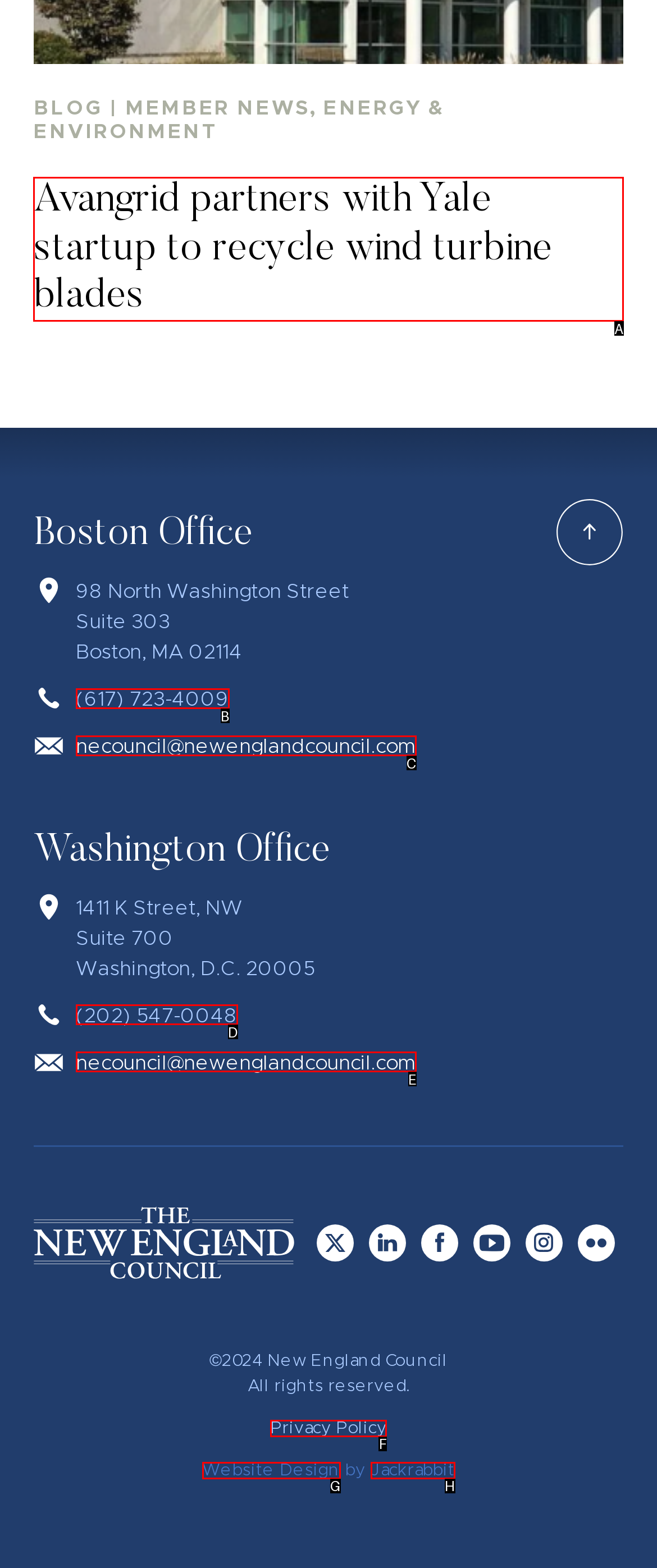Which UI element should be clicked to perform the following task: Read the blog post about Avangrid partners with Yale startup to recycle wind turbine blades? Answer with the corresponding letter from the choices.

A